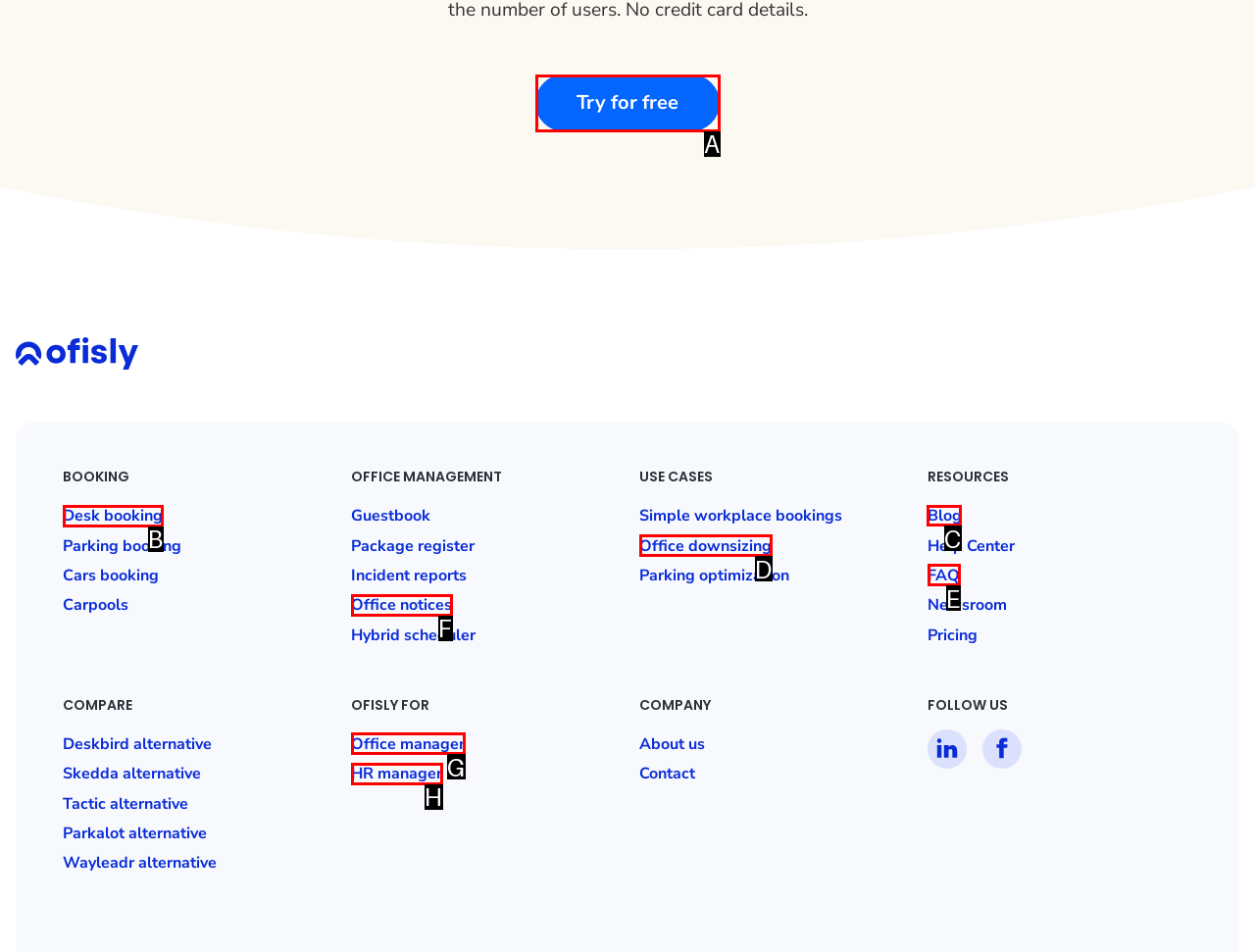Which option should you click on to fulfill this task: Read the blog? Answer with the letter of the correct choice.

C